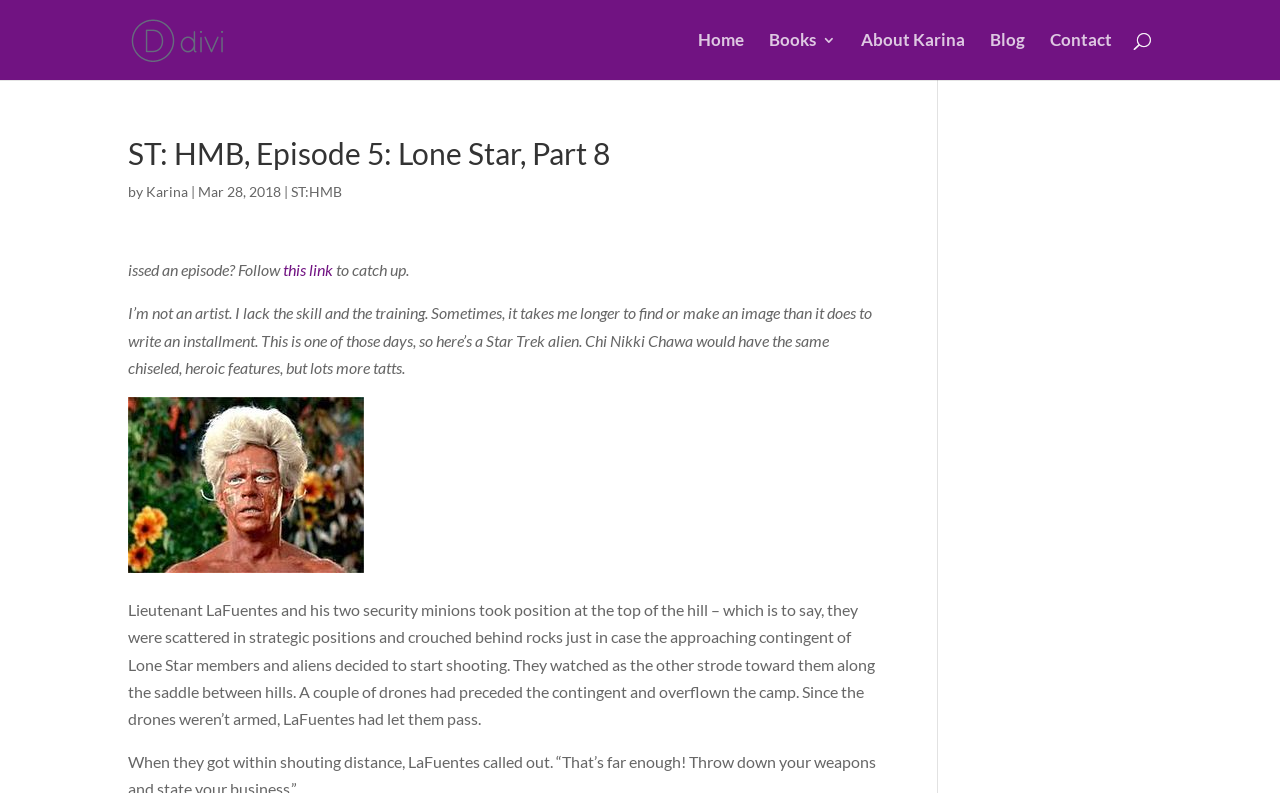Please find and report the primary heading text from the webpage.

ST: HMB, Episode 5: Lone Star, Part 8